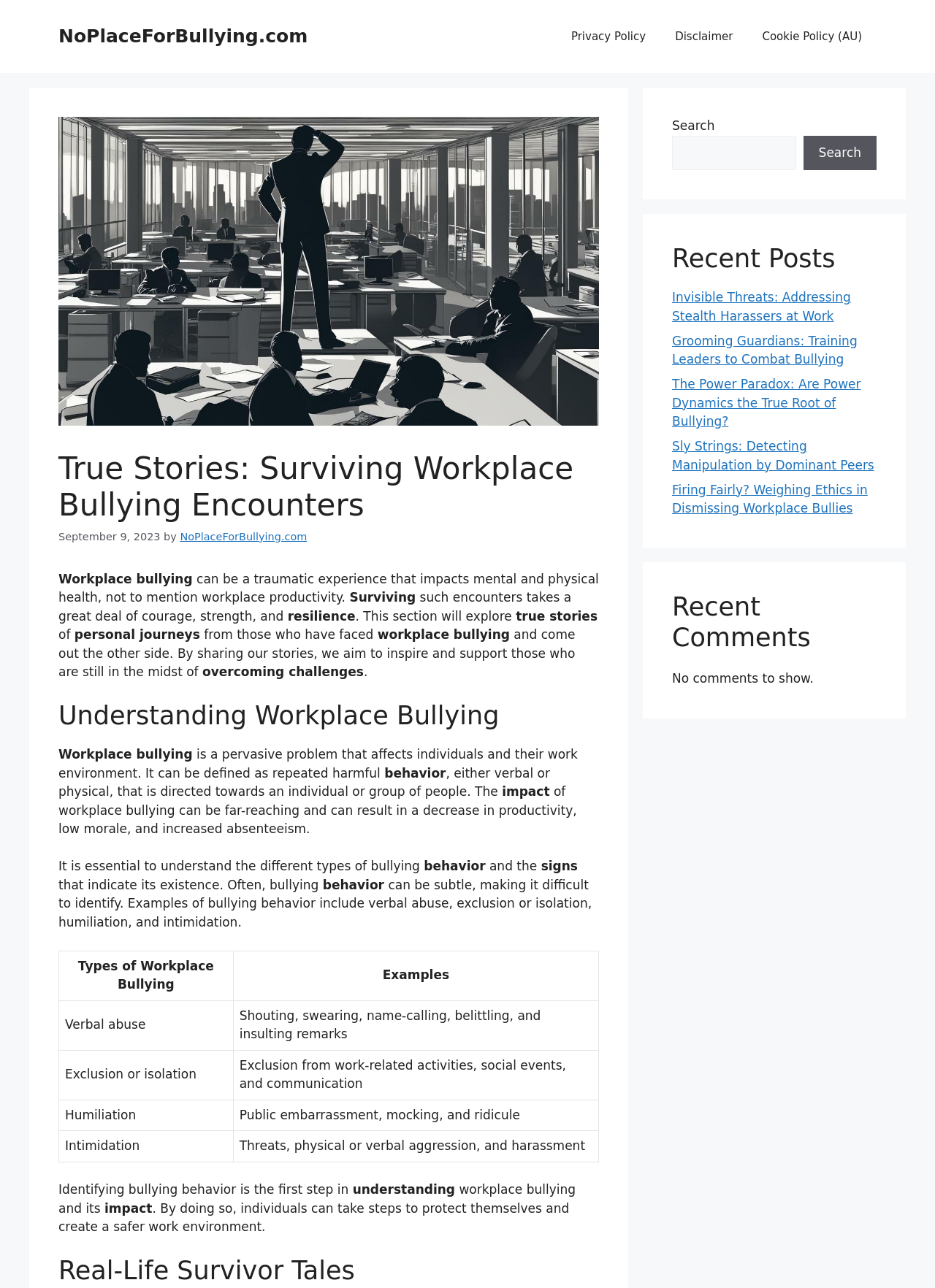What is the title of the section that contains real-life survivor tales?
Give a one-word or short phrase answer based on the image.

Real-Life Survivor Tales